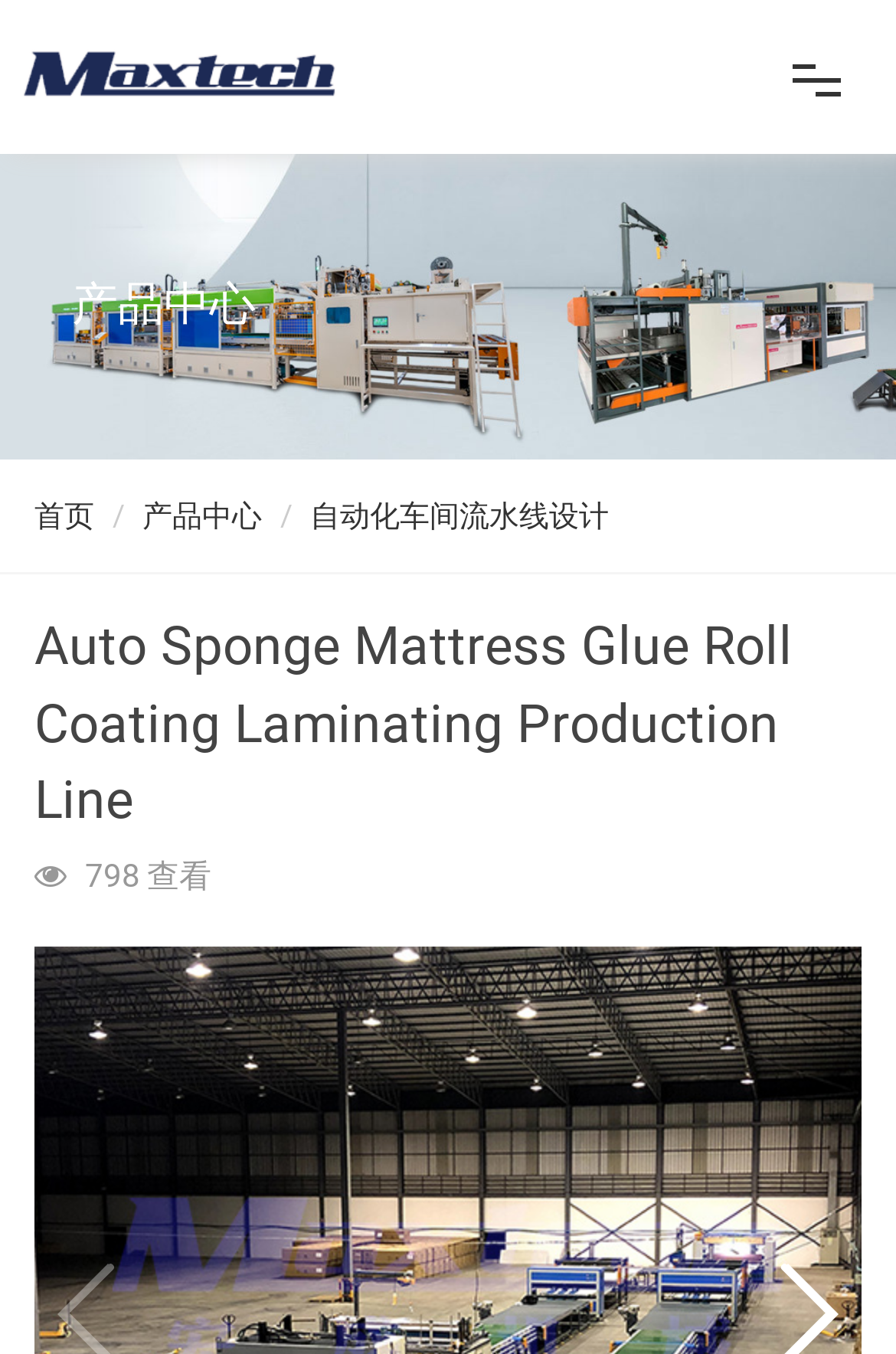How many views does the product have?
From the screenshot, supply a one-word or short-phrase answer.

798